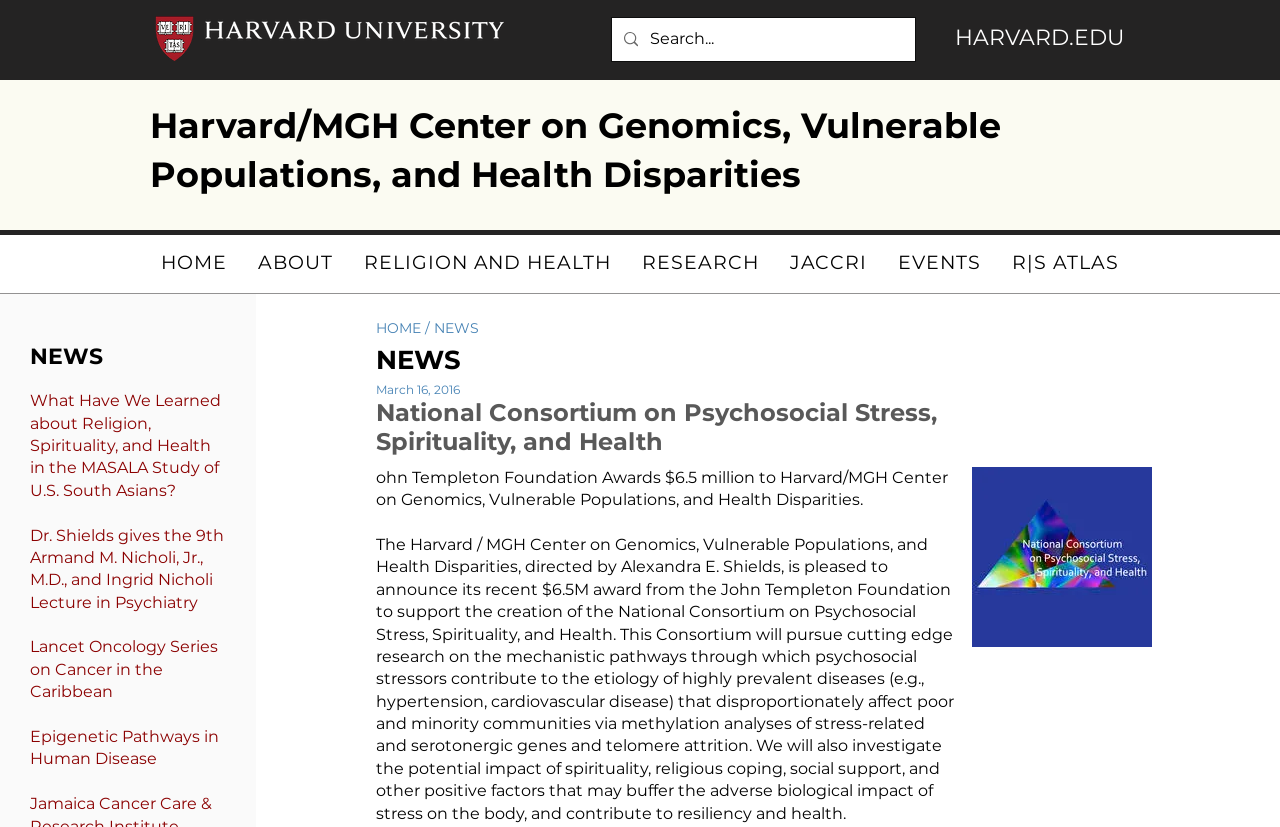What is the logo image filename?
Provide a thorough and detailed answer to the question.

I found the answer by looking at the image element with the filename 'consortium_project_logo_-_square_on_blue_background_02.jpg'.